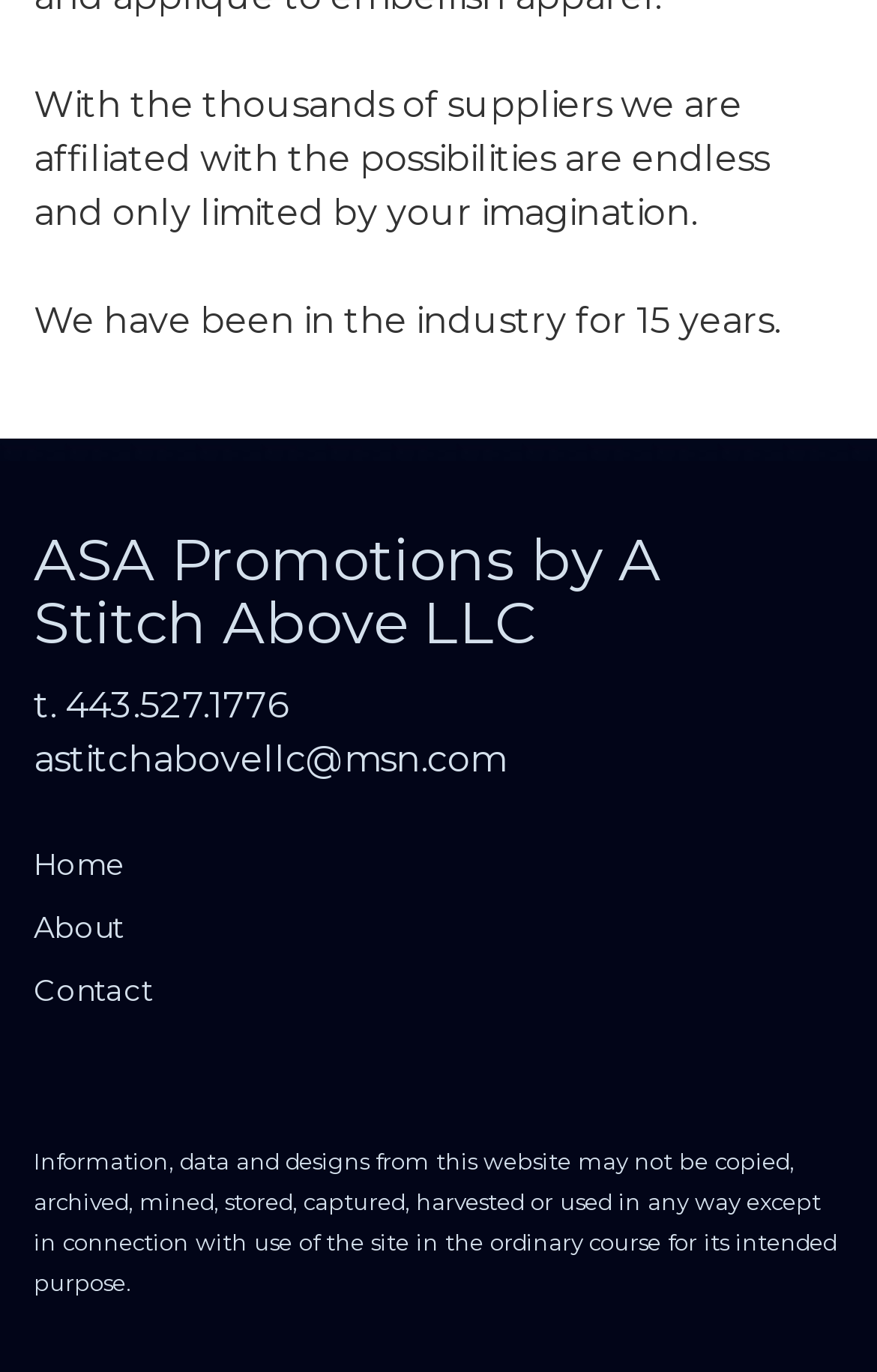Please provide a brief answer to the question using only one word or phrase: 
What is the email address?

astitchabovellc@msn.com